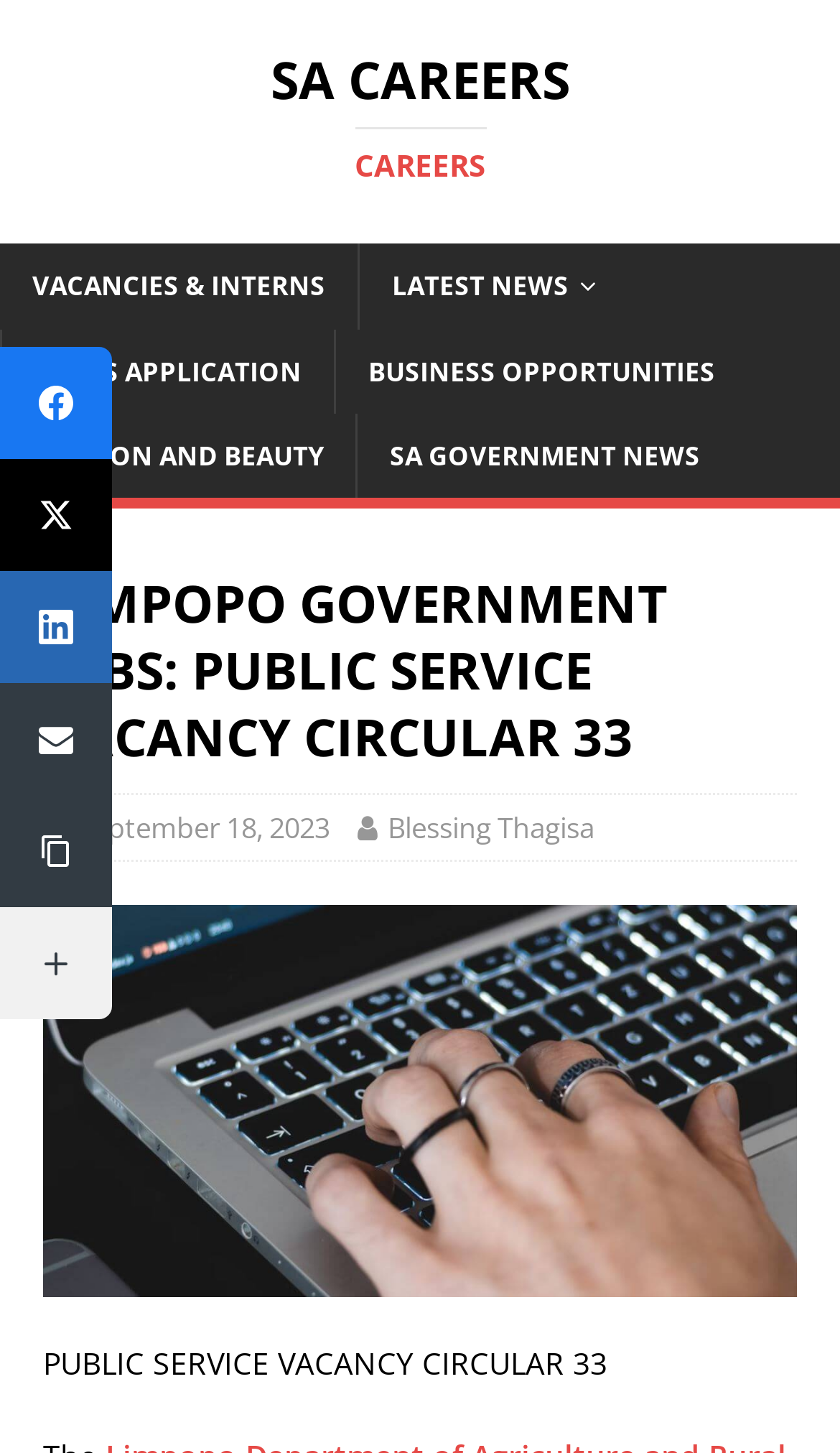What is the purpose of the webpage?
Using the image, provide a concise answer in one word or a short phrase.

To apply for job vacancies